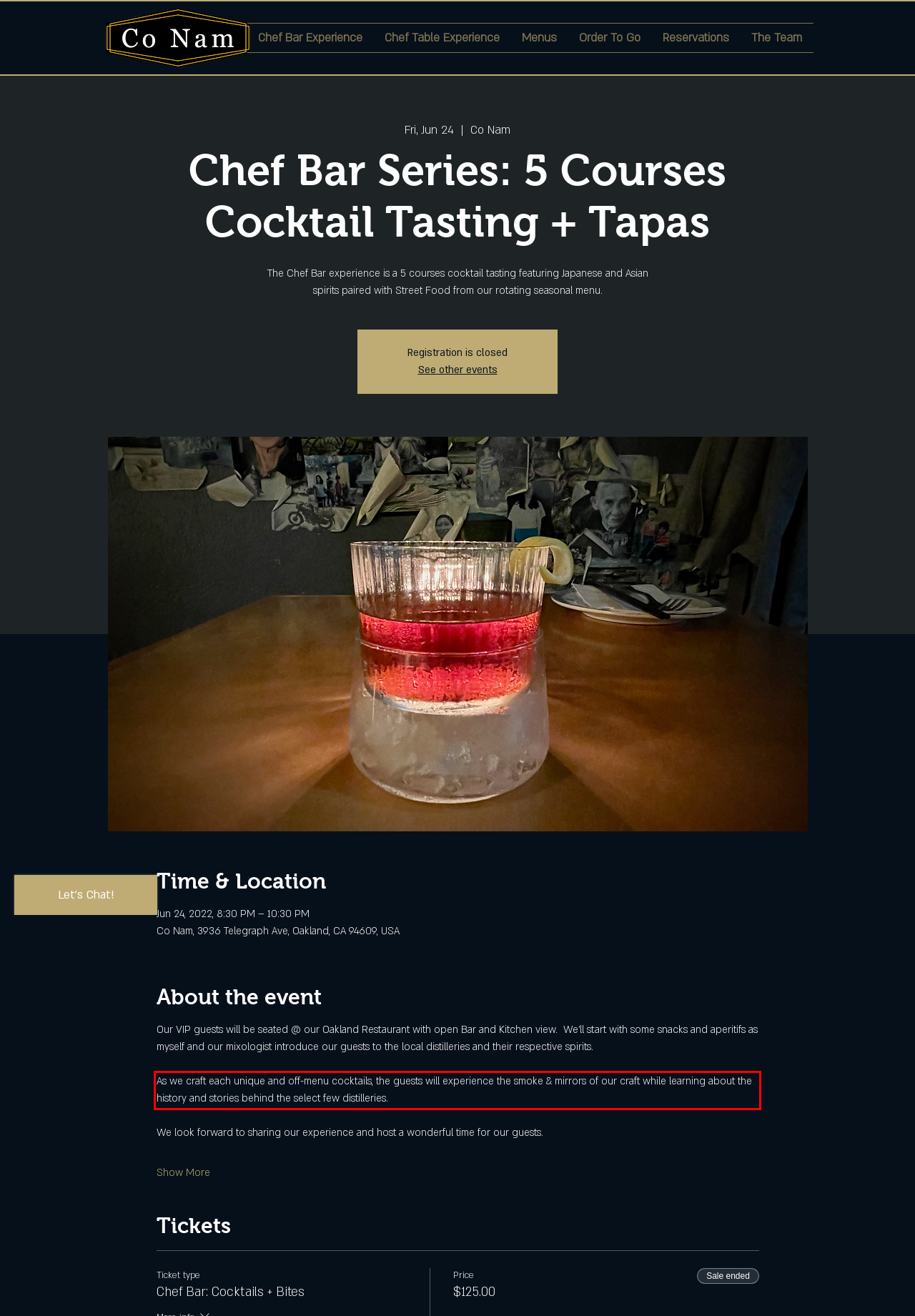Analyze the webpage screenshot and use OCR to recognize the text content in the red bounding box.

As we craft each unique and off-menu cocktails, the guests will experience the smoke & mirrors of our craft while learning about the history and stories behind the select few distilleries.